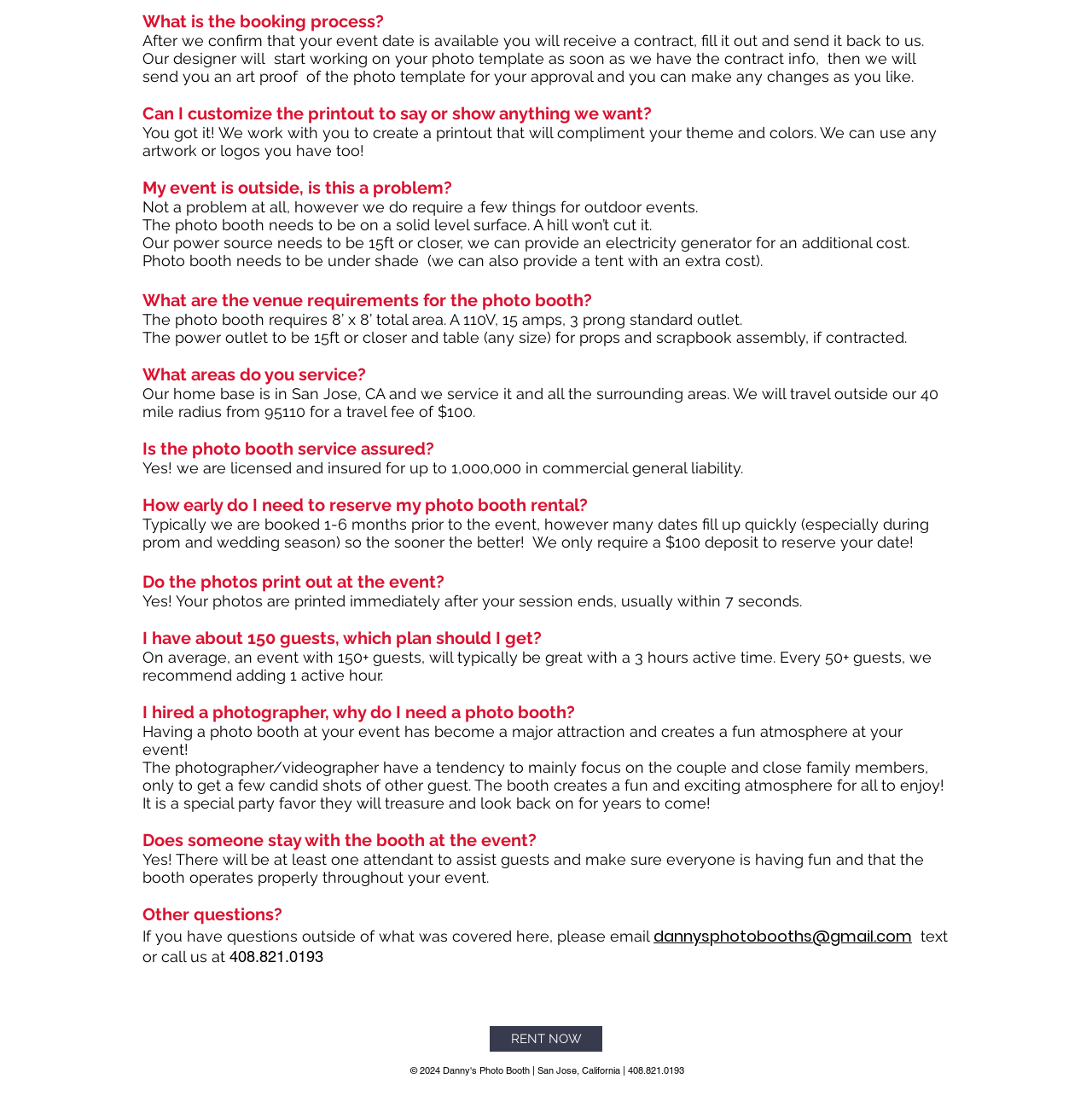Bounding box coordinates should be provided in the format (top-left x, top-left y, bottom-right x, bottom-right y) with all values between 0 and 1. Identify the bounding box for this UI element: alt="Leadership" name="CM4all_100"

None